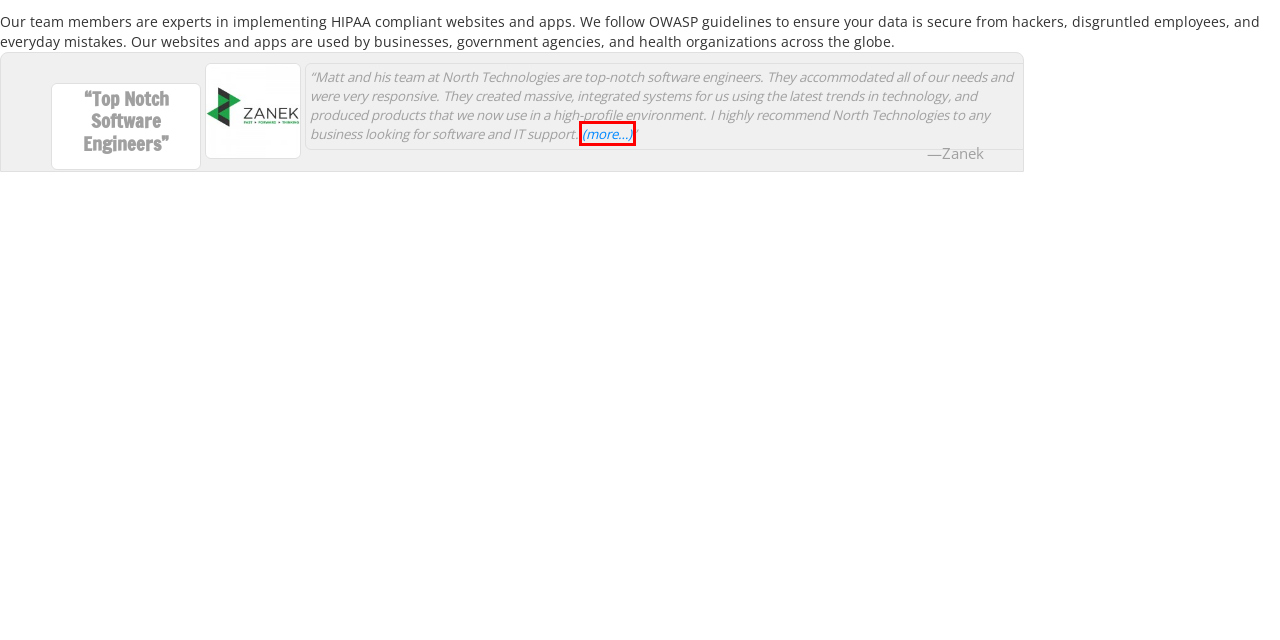You have been given a screenshot of a webpage, where a red bounding box surrounds a UI element. Identify the best matching webpage description for the page that loads after the element in the bounding box is clicked. Options include:
A. Top Notch Software Engineers  |  North Technologies
B. Fast Prototyping  |  North Technologies
C. Unprecedented Talent  |  North Technologies
D. Grow Your Business With The OKC Technology Community  |  North Technologies
E. HIPAA Compliance Experts  |  North Technologies
F. Got A Startup?  |  North Technologies
G. Real Security and Documentation  |  North Technologies
H. Software Engineering Experts  |  North Technologies

A